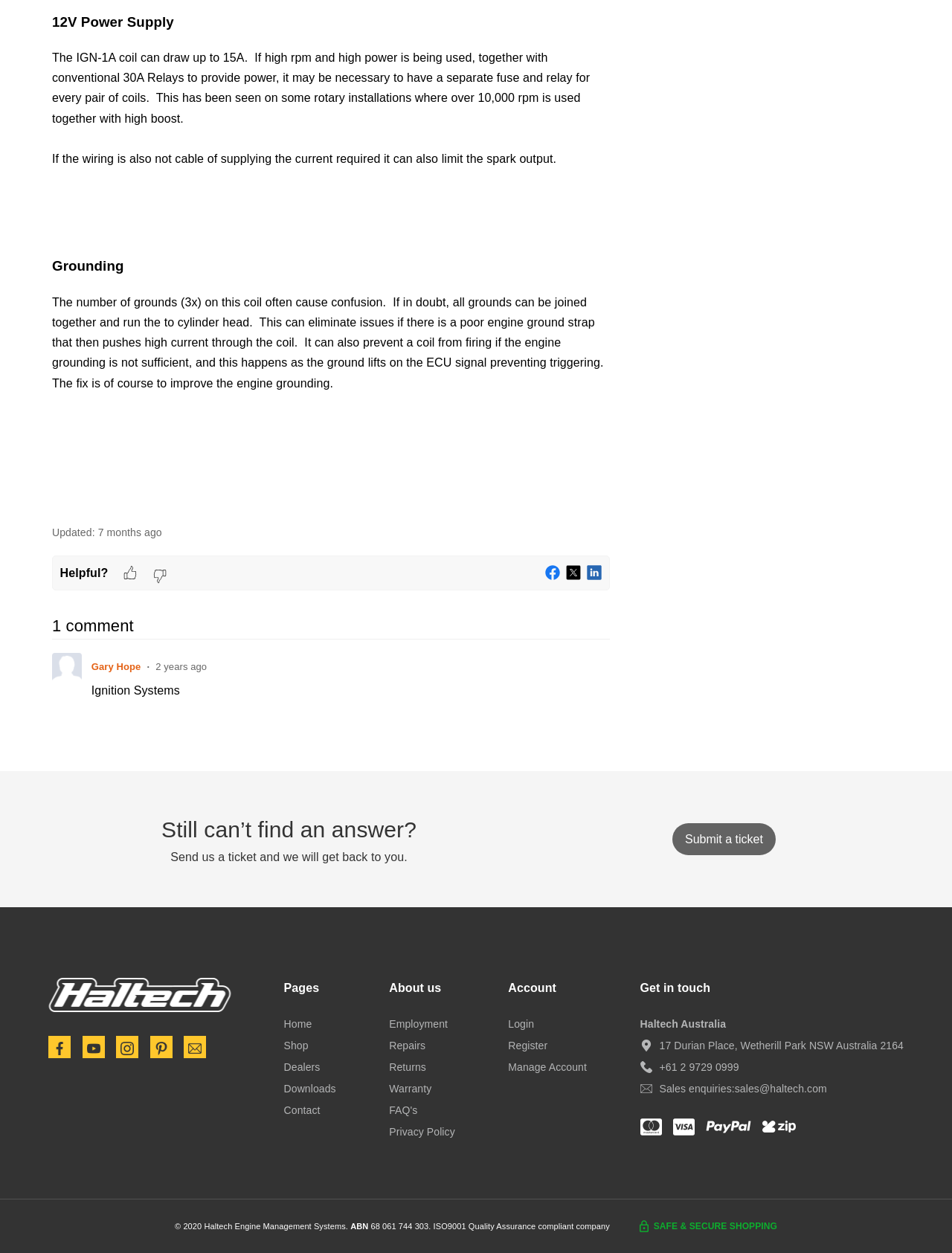What is the purpose of the 'Submit a ticket' button?
Kindly offer a comprehensive and detailed response to the question.

The 'Submit a ticket' button is likely used to send a ticket or a query to the website's support team, as indicated by the surrounding text 'Still can’t find an answer? Send us a ticket and we will get back to you.'